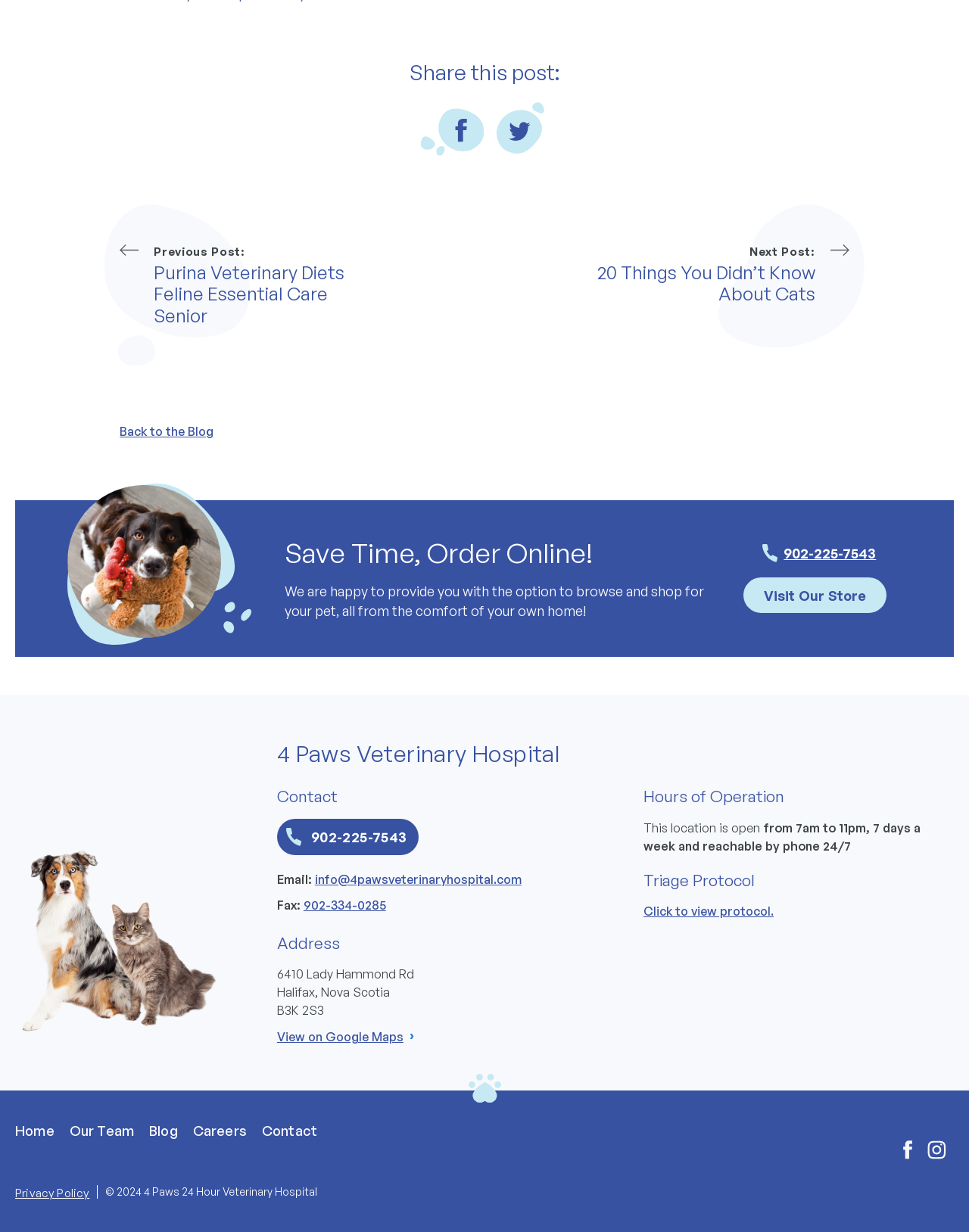Determine the bounding box for the described UI element: "alt="avg antivirus setup help"".

None